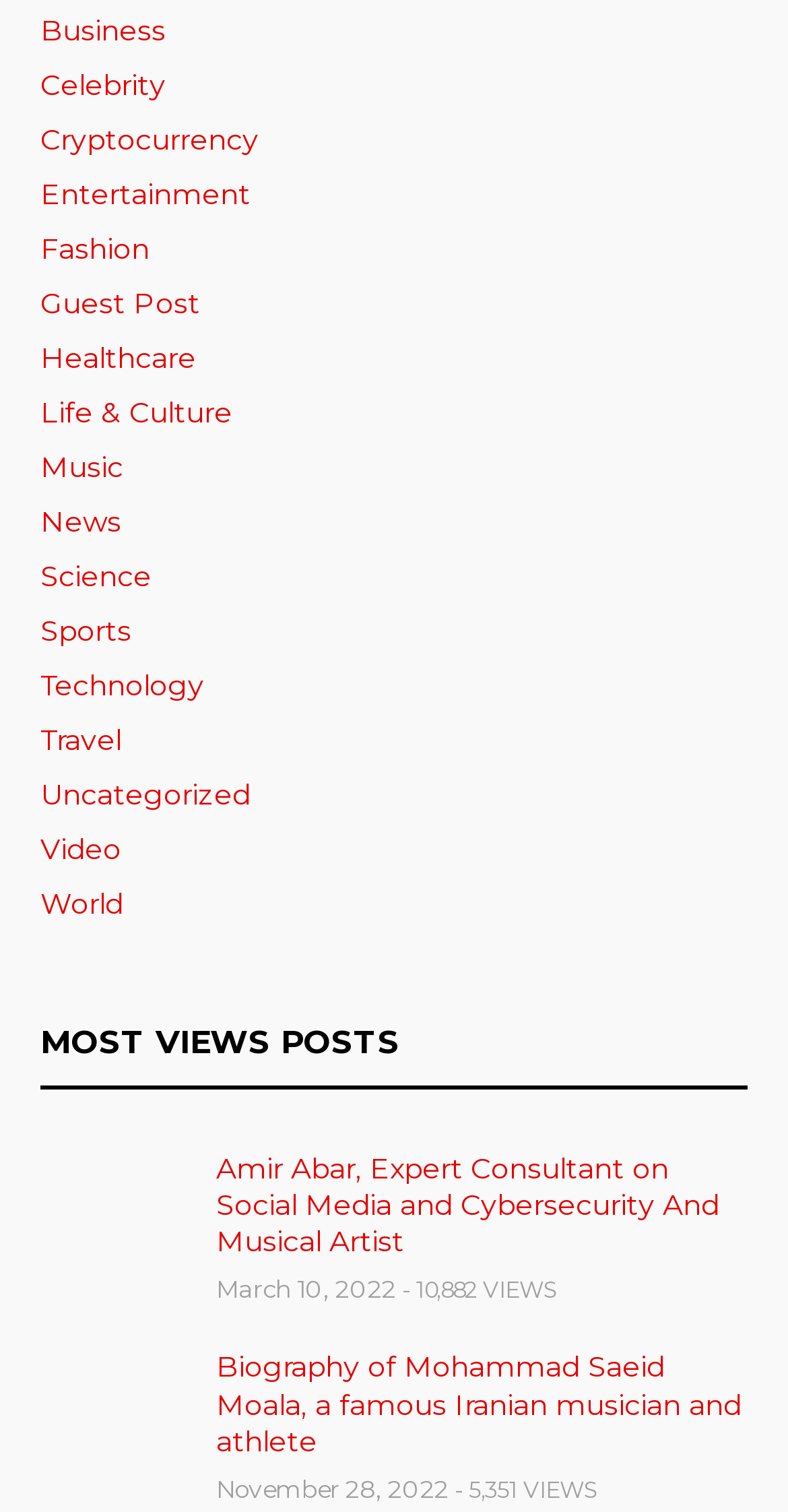Identify the bounding box for the UI element described as: "Business". Ensure the coordinates are four float numbers between 0 and 1, formatted as [left, top, right, bottom].

[0.051, 0.006, 0.21, 0.034]